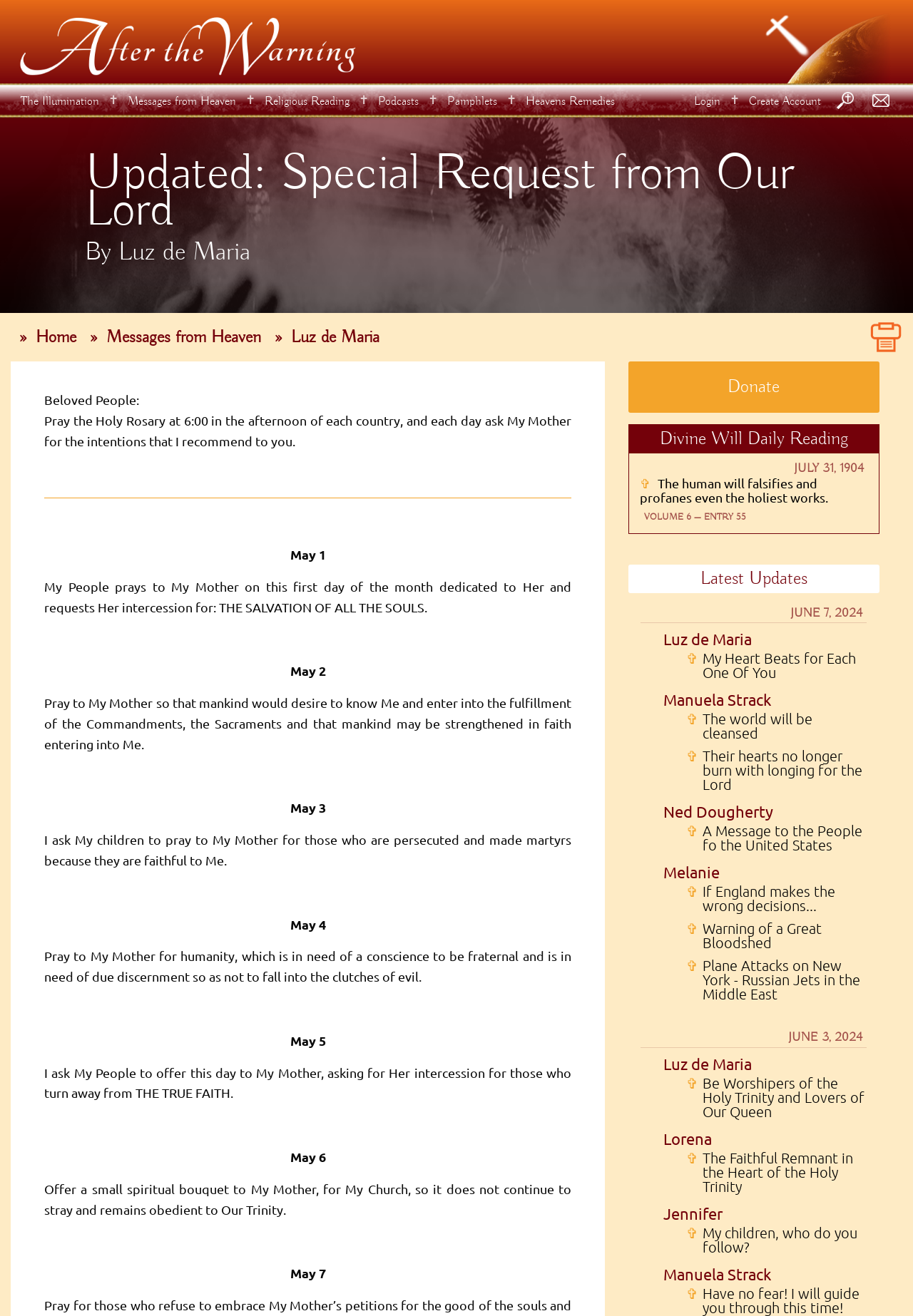Please reply to the following question with a single word or a short phrase:
What is the purpose of praying the Holy Rosary?

For the intentions recommended